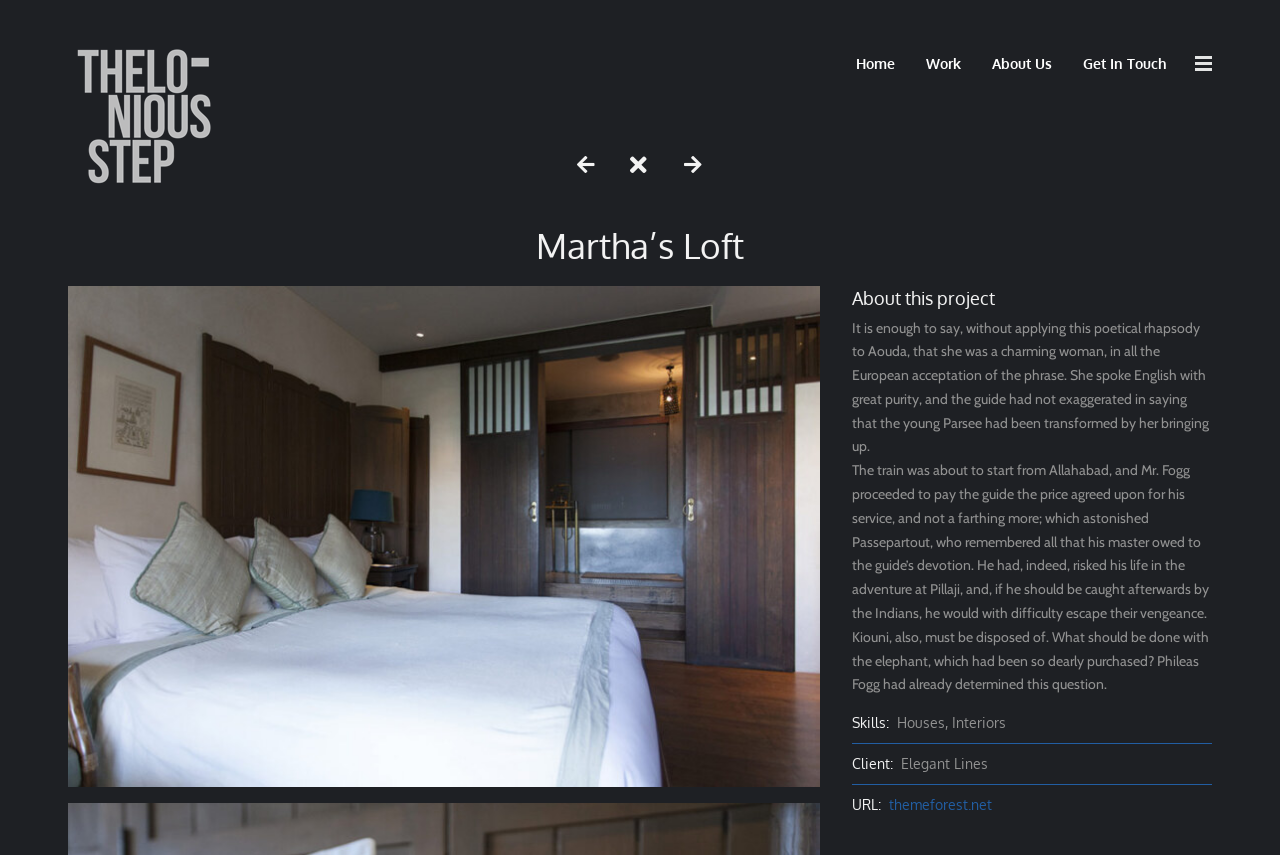What is the client of this project?
Please provide a detailed answer to the question.

I found the answer by looking at the text 'Client: Elegant Lines' which is located below the 'Skills' section, indicating that Elegant Lines is the client of this project.